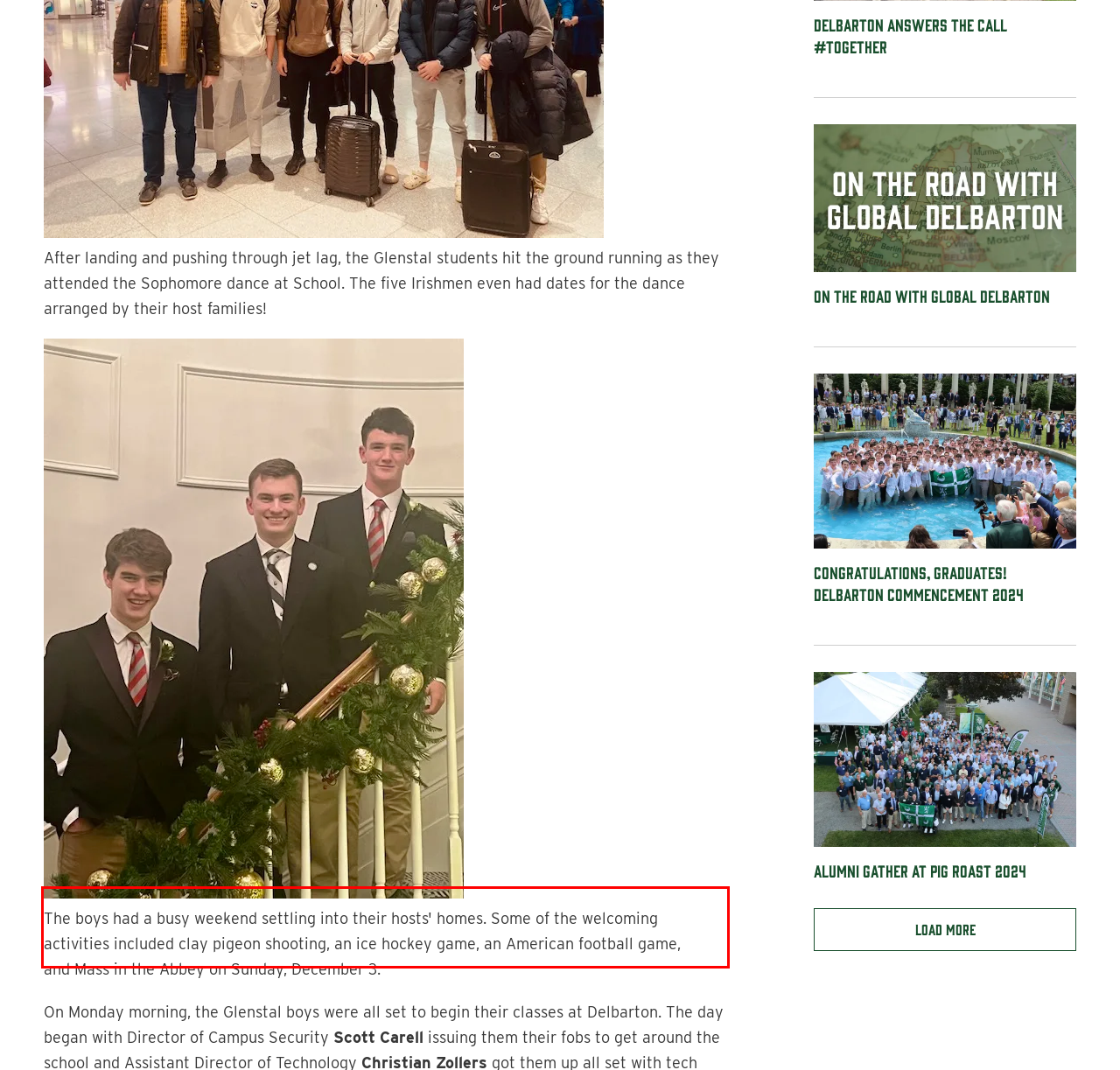Look at the webpage screenshot and recognize the text inside the red bounding box.

The boys had a busy weekend settling into their hosts' homes. Some of the welcoming activities included clay pigeon shooting, an ice hockey game, an American football game, and Mass in the Abbey on Sunday, December 3.